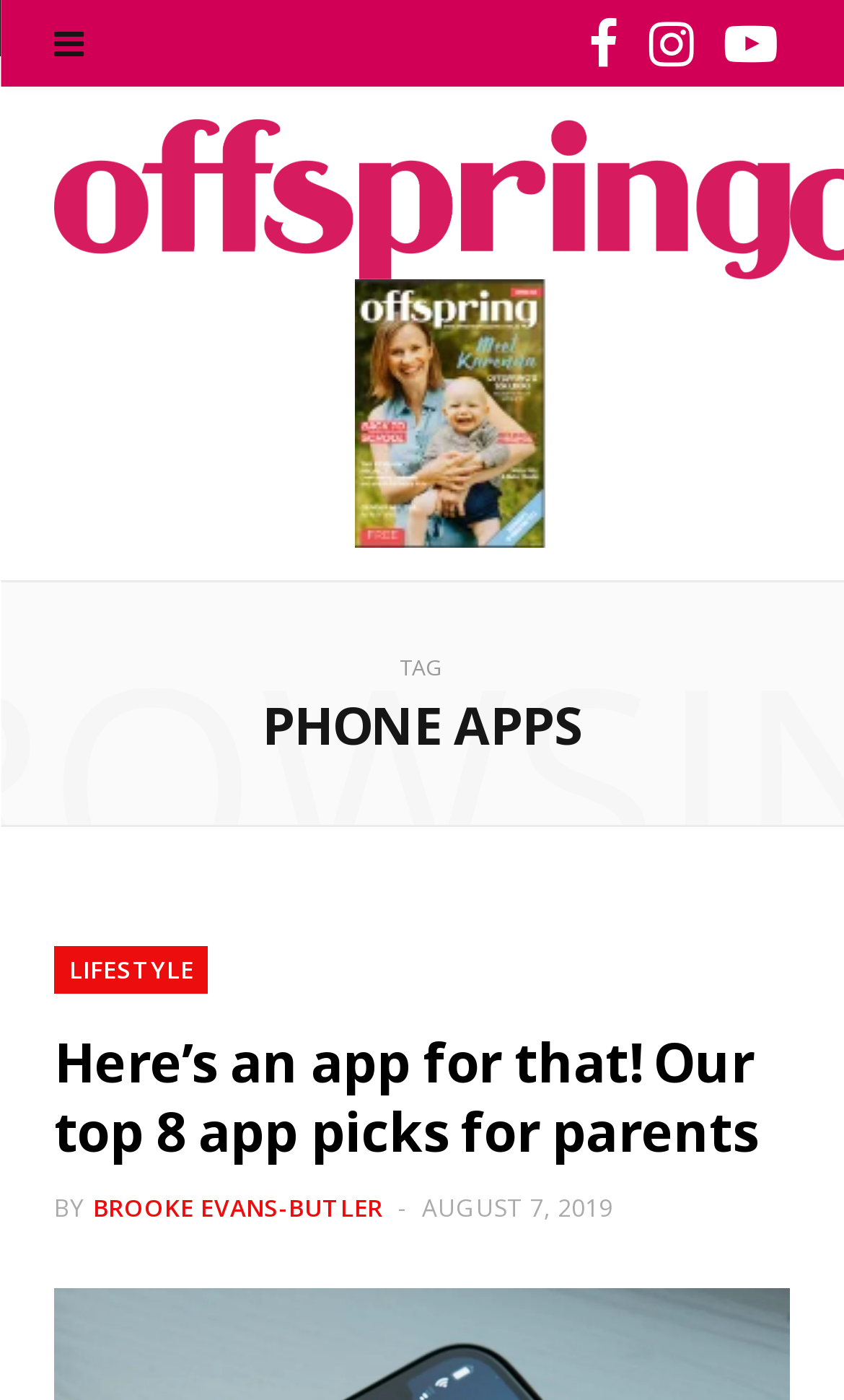Locate the bounding box coordinates of the area where you should click to accomplish the instruction: "Read Offspring Magazine article".

[0.064, 0.085, 0.936, 0.199]